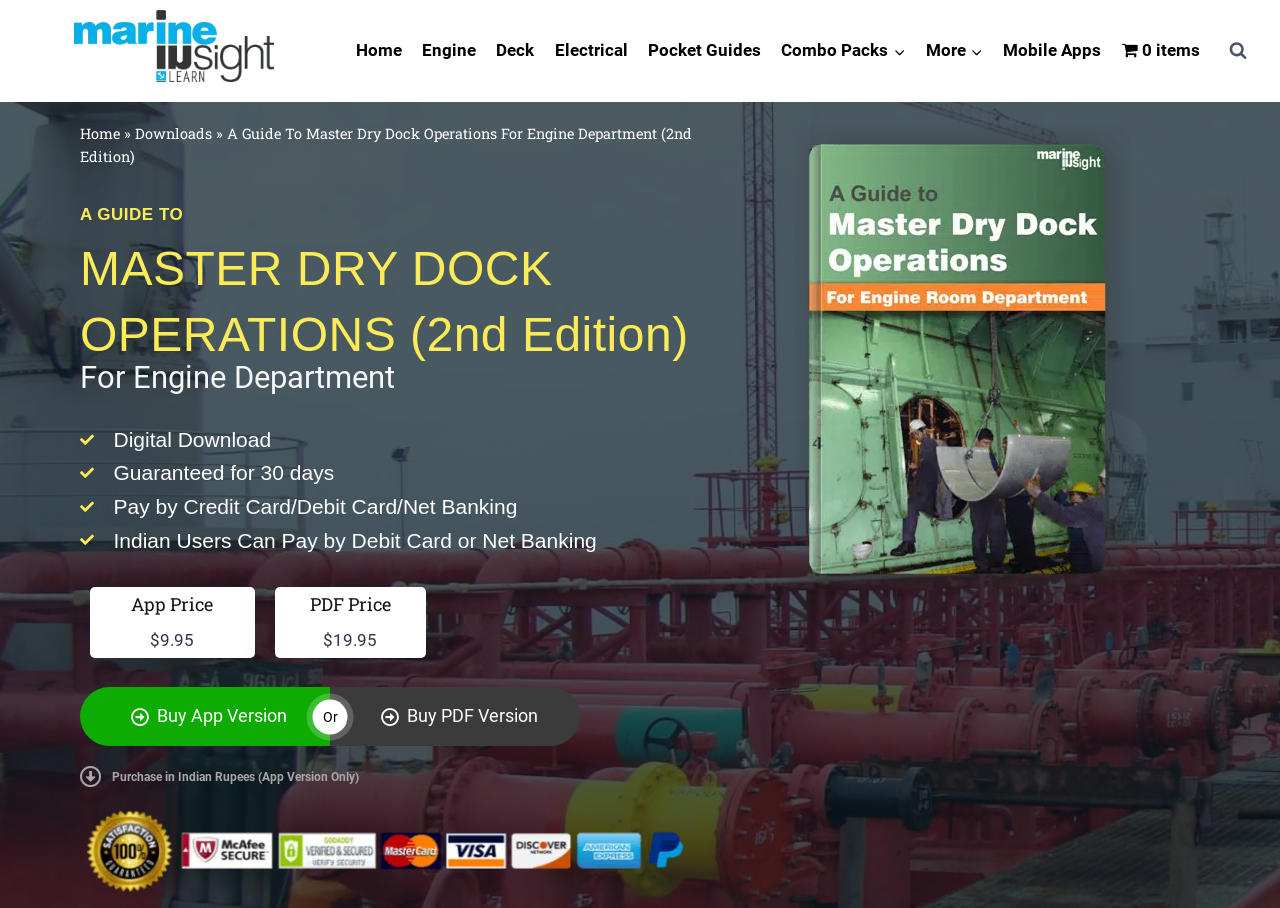Identify the bounding box coordinates necessary to click and complete the given instruction: "Buy the App Version".

[0.062, 0.757, 0.258, 0.822]